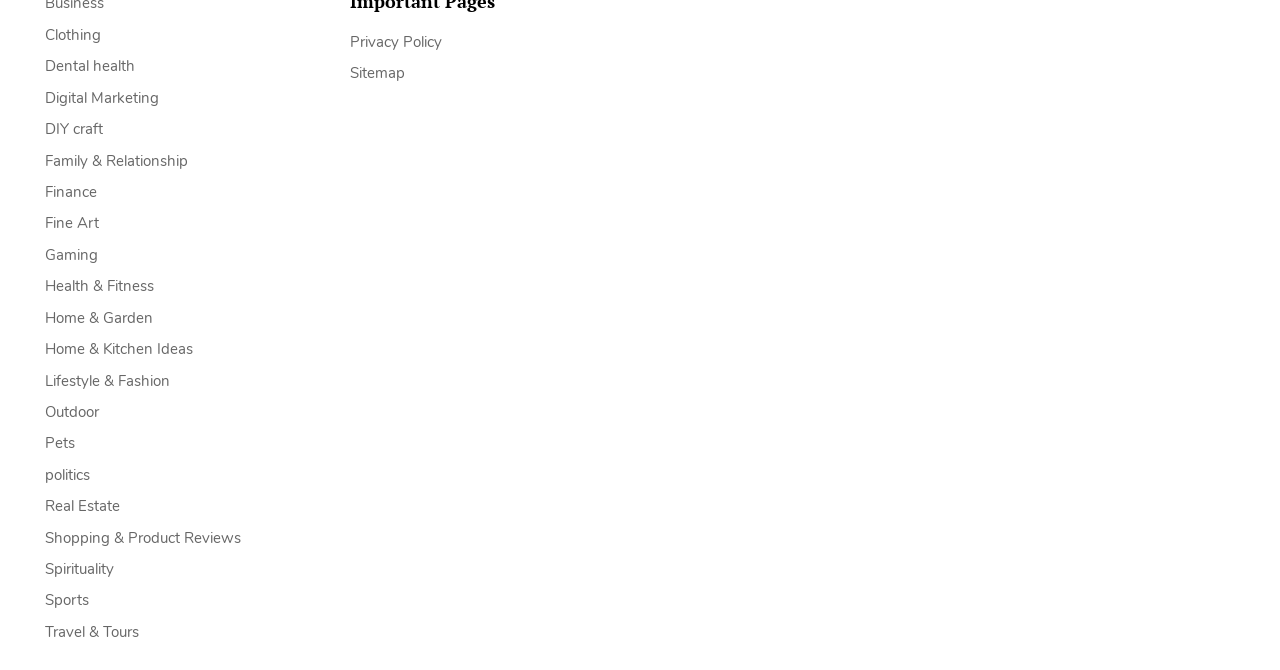Determine the bounding box coordinates of the clickable element to achieve the following action: 'Learn about dental health'. Provide the coordinates as four float values between 0 and 1, formatted as [left, top, right, bottom].

[0.035, 0.084, 0.105, 0.114]